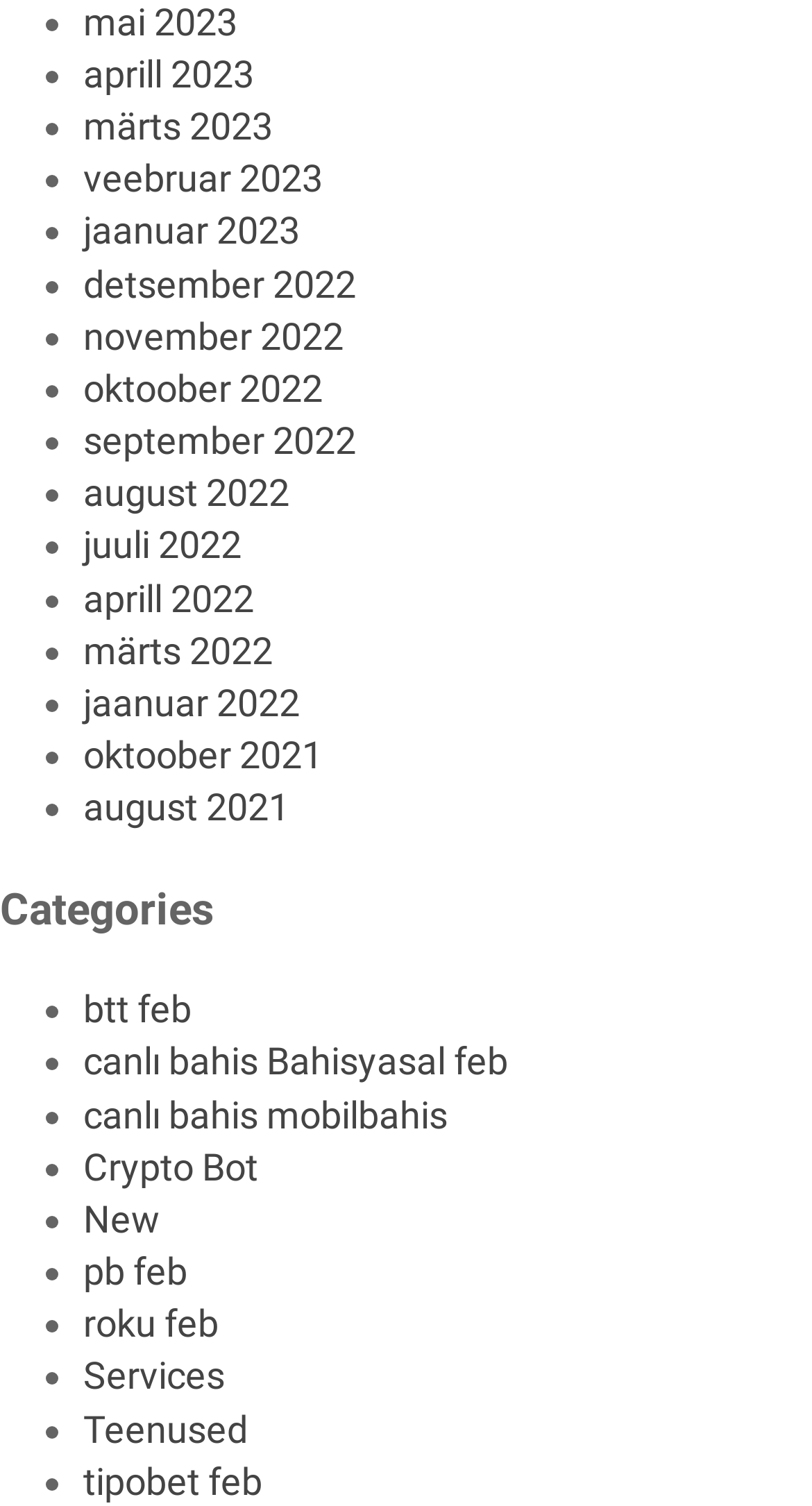Pinpoint the bounding box coordinates of the area that must be clicked to complete this instruction: "Go to Crypto Bot".

[0.103, 0.76, 0.318, 0.789]